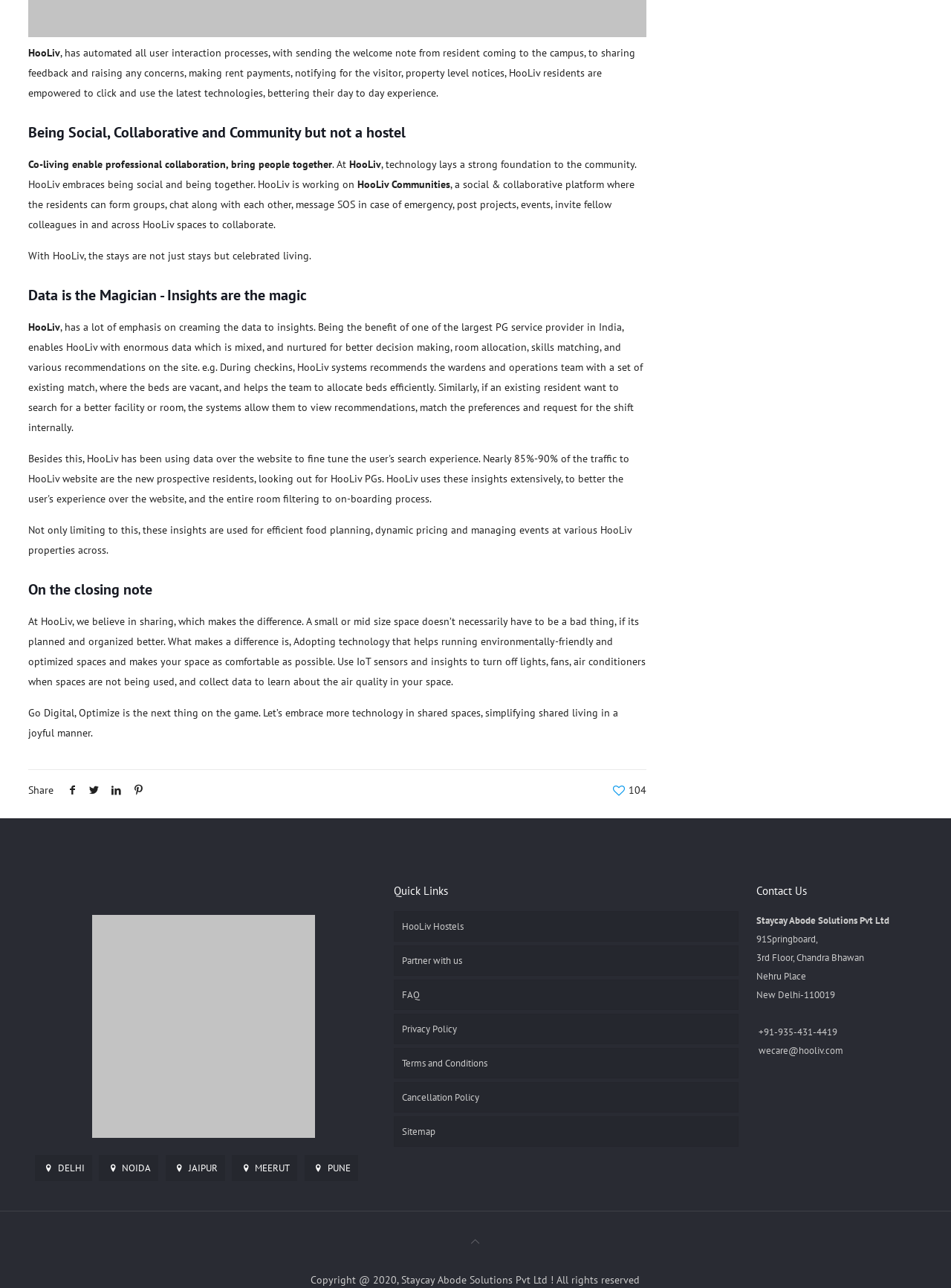Locate the bounding box coordinates of the clickable part needed for the task: "View properties in Delhi".

[0.097, 0.876, 0.331, 0.886]